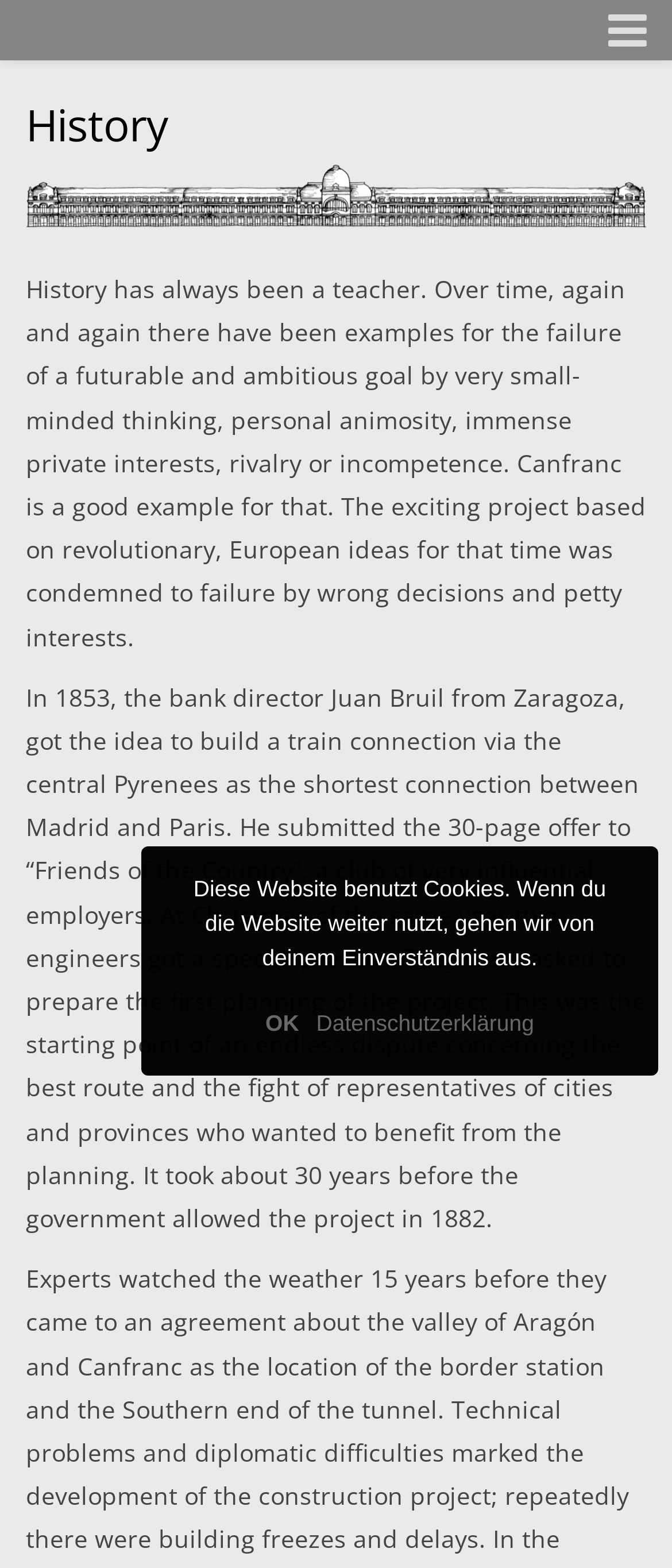Explain the webpage's design and content in an elaborate manner.

The webpage is about the Canfranc Project, a photographic work by Matthias Maas that explores a forgotten train station in northeastern Spain, near the French border. 

At the top of the page, there is a row of links, including "Gold and Secret Agents", "Today", "Matthias Maas", "Exhibitions", and "Laudation". Below this row, there is a heading titled "History" that serves as an introduction to the project. 

Under the "History" heading, there is a brief overview of the project, which describes how the failure of ambitious goals can be attributed to small-minded thinking, personal animosity, and private interests. This is followed by two paragraphs of text that provide more information about the project's history, including the idea to build a train connection between Madrid and Paris in 1853 and the subsequent disputes over the best route.

At the bottom of the page, there is a cookie notice dialog box that informs users about the website's use of cookies. The dialog box contains a message, an "OK" button, and a link to the website's privacy policy.